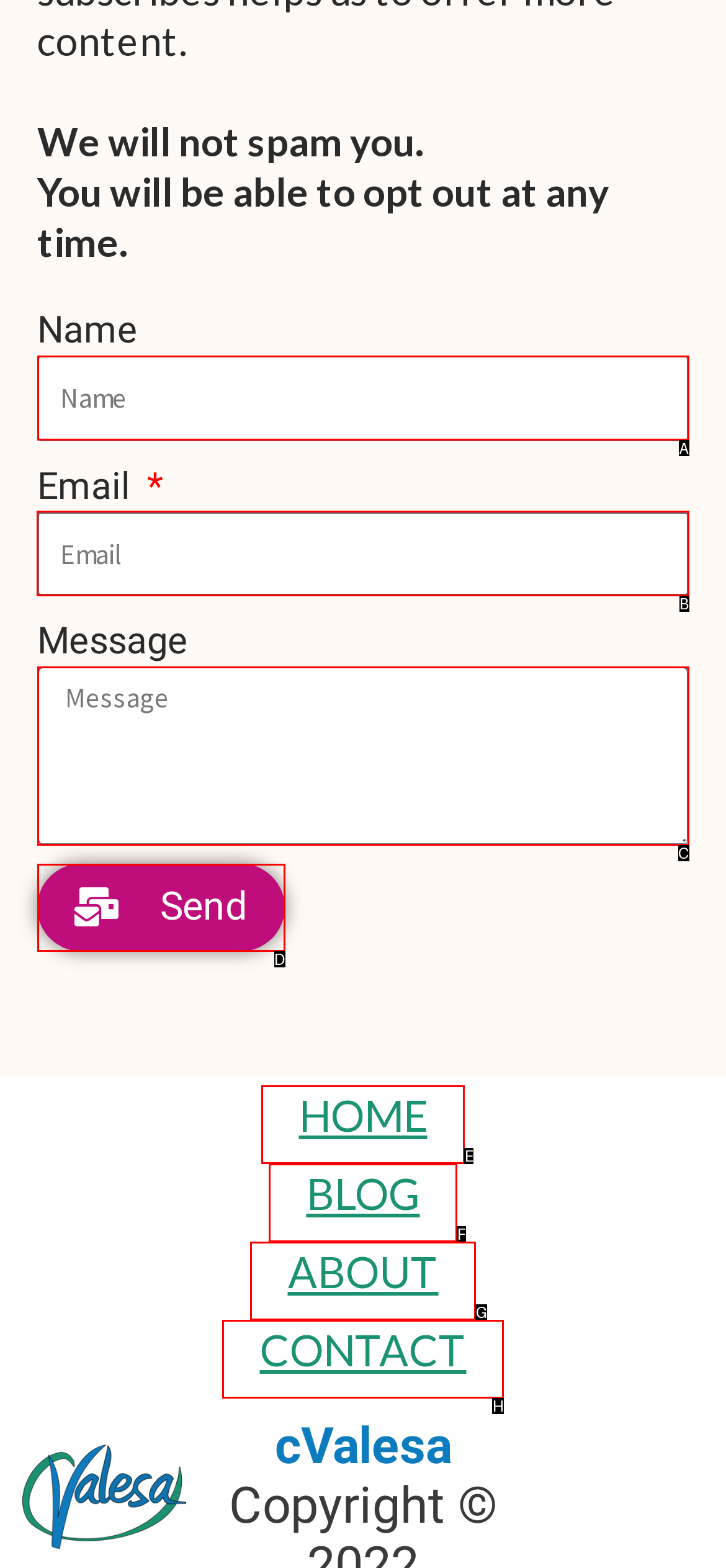Figure out which option to click to perform the following task: Type your email
Provide the letter of the correct option in your response.

B